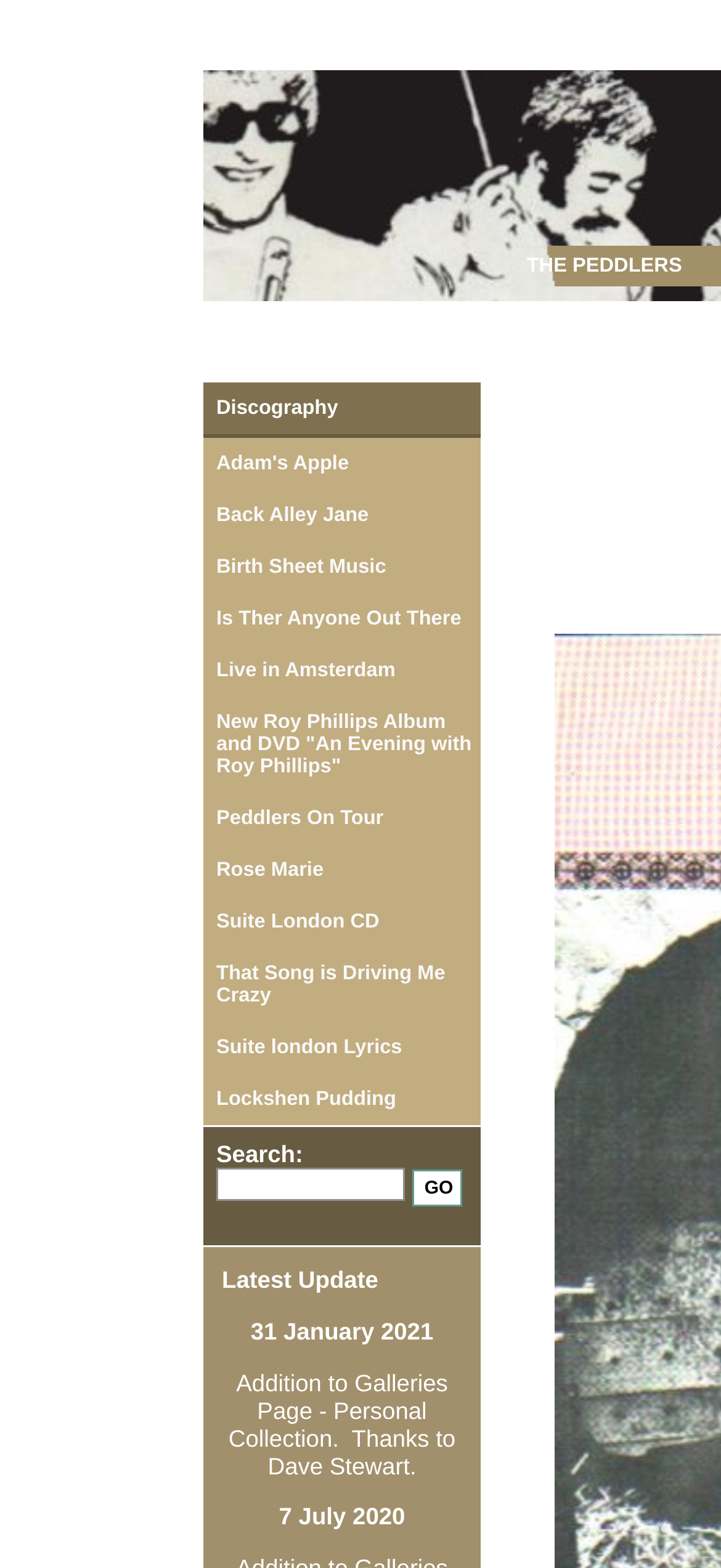What is the name of the band?
Please respond to the question with as much detail as possible.

The first link on the webpage is 'THE PEDDLERS', which suggests that the webpage is about the discography of this band.